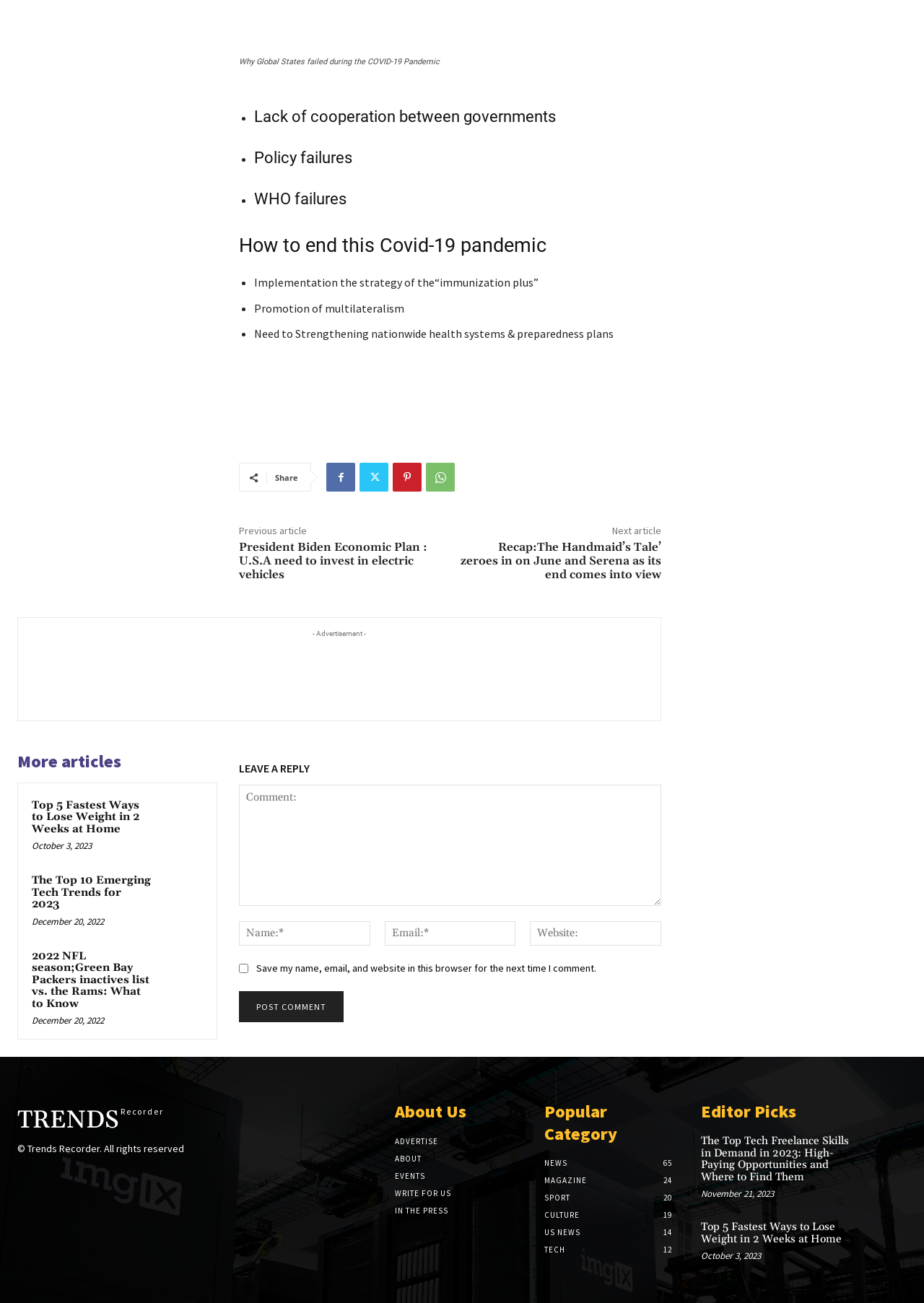What is the date of the article 'The Top Tech Freelance Skills in Demand in 2023: High-Paying Opportunities and Where to Find Them'?
Provide a thorough and detailed answer to the question.

I found the date of the article by looking at the time element under the link 'The Top Tech Freelance Skills in Demand in 2023: High-Paying Opportunities and Where to Find Them' which is 'November 21, 2023'.